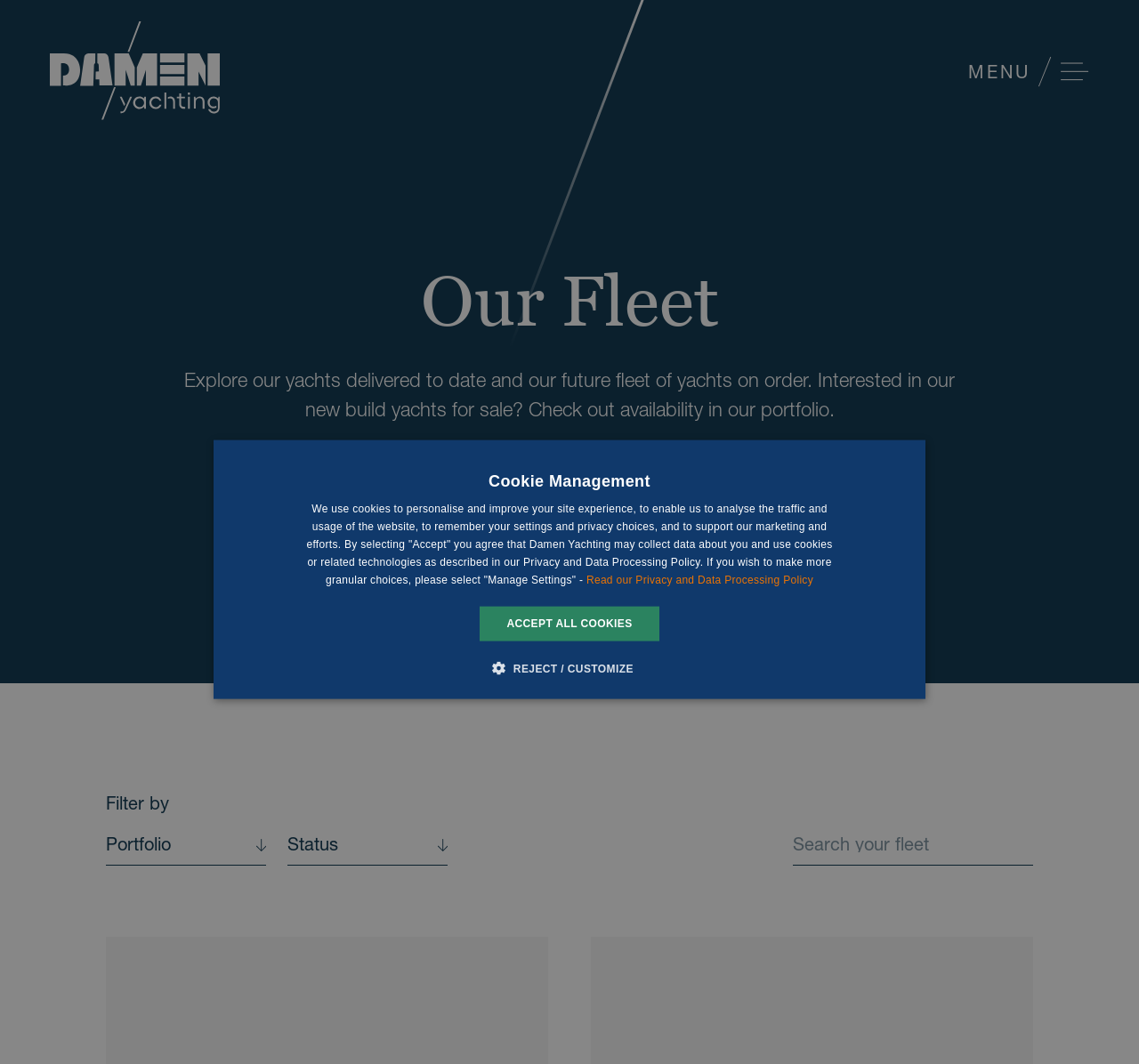How many types of cookies are described on this webpage?
Look at the image and answer the question using a single word or phrase.

four